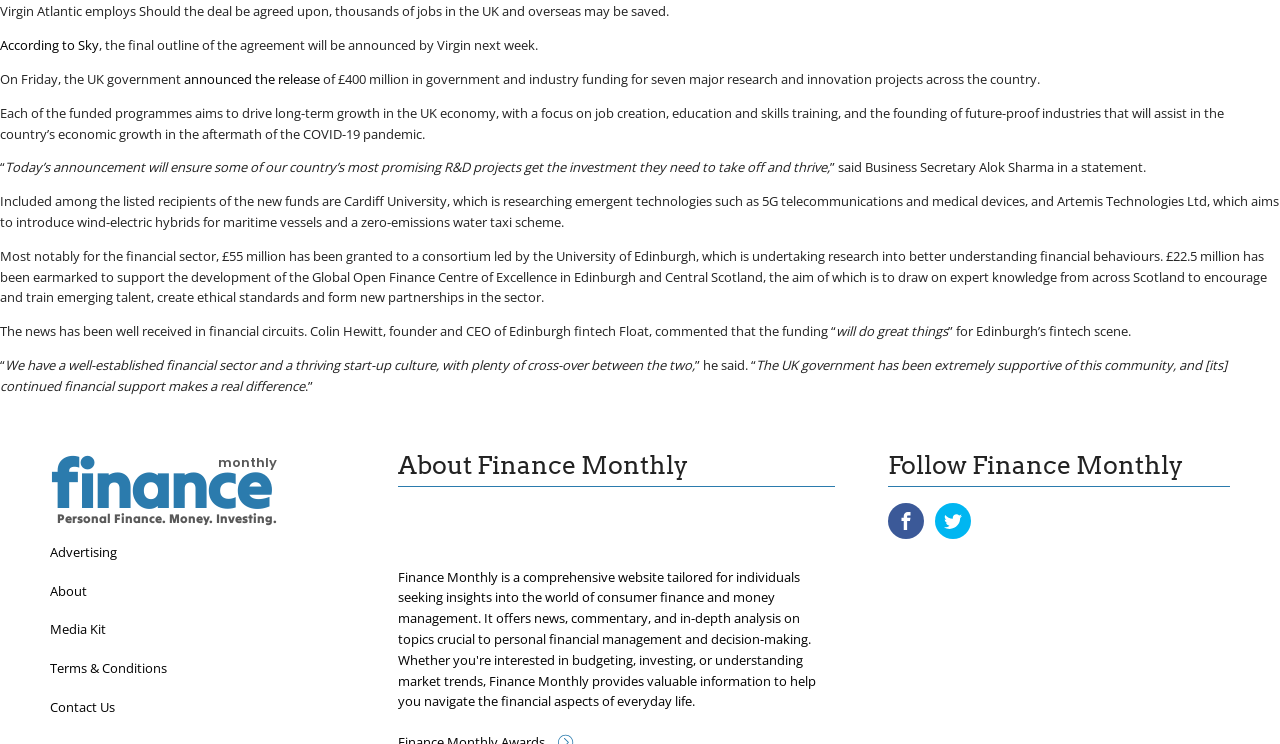Please mark the bounding box coordinates of the area that should be clicked to carry out the instruction: "Contact Finance Monthly".

[0.039, 0.925, 0.27, 0.977]